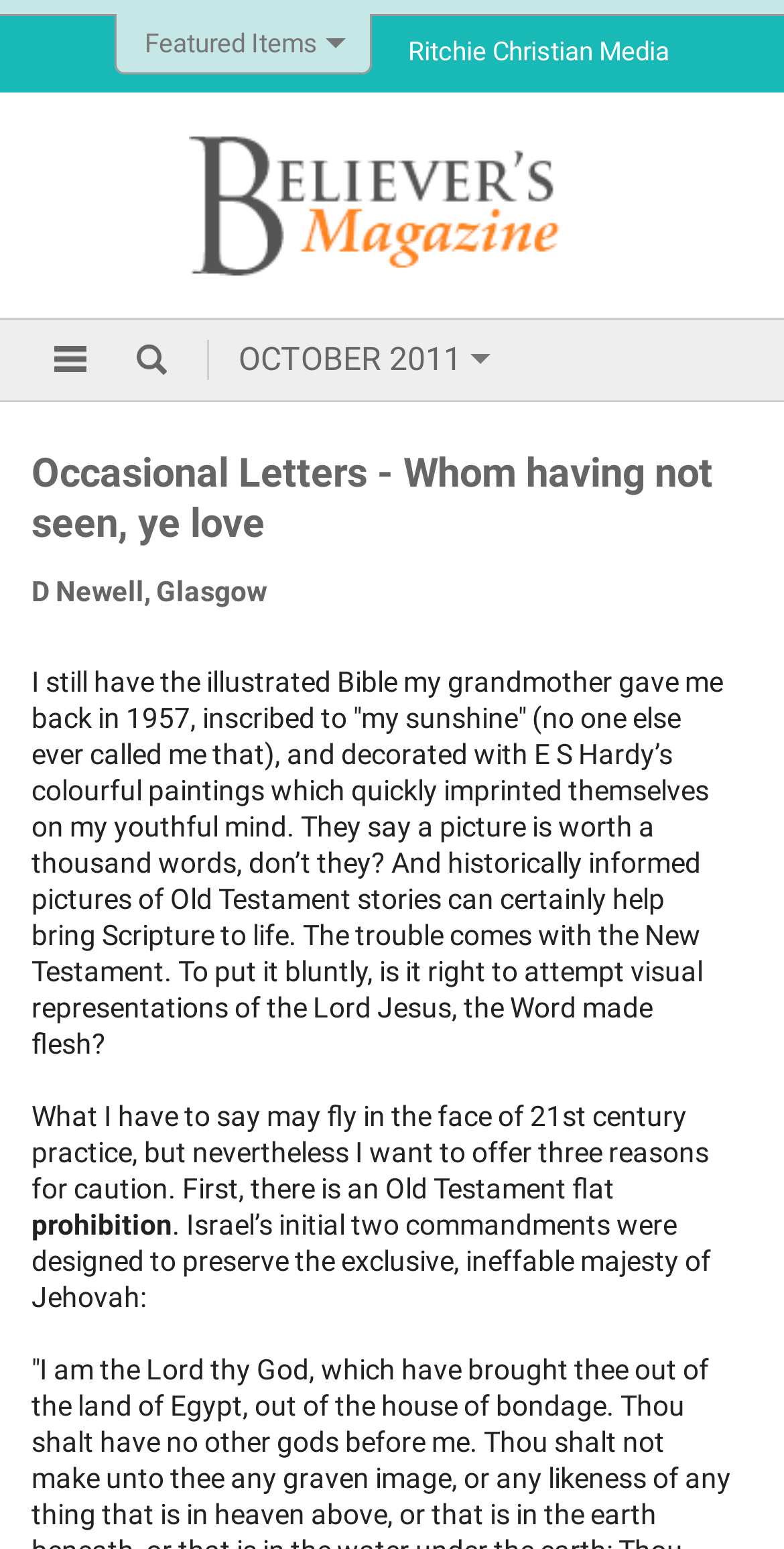Determine the bounding box for the HTML element described here: "Ten Commandments £7.99 Featured". The coordinates should be given as [left, top, right, bottom] with each number being a float between 0 and 1.

[0.154, 0.637, 0.846, 0.926]